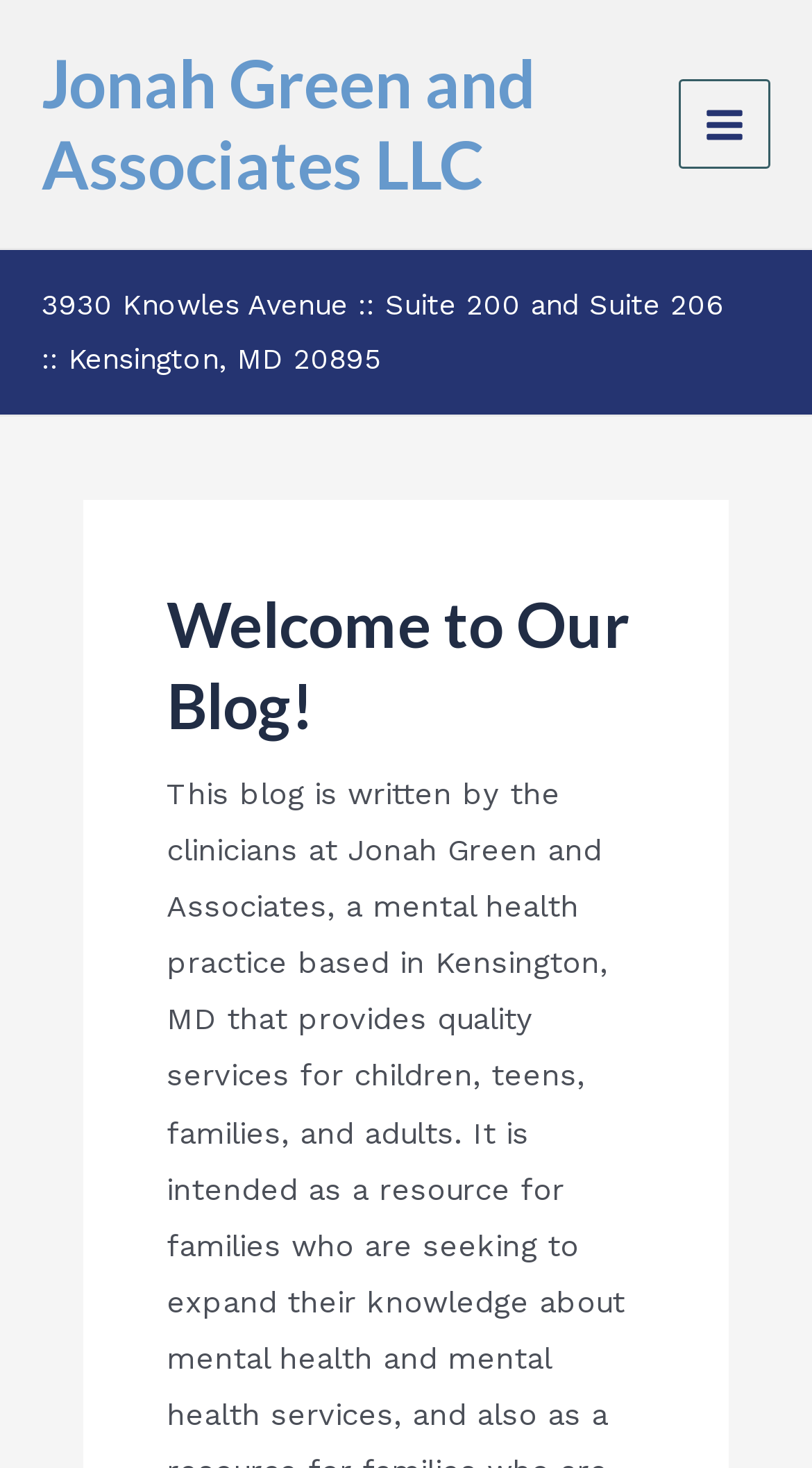Using the description: "Jonah Green and Associates LLC", identify the bounding box of the corresponding UI element in the screenshot.

[0.051, 0.03, 0.659, 0.138]